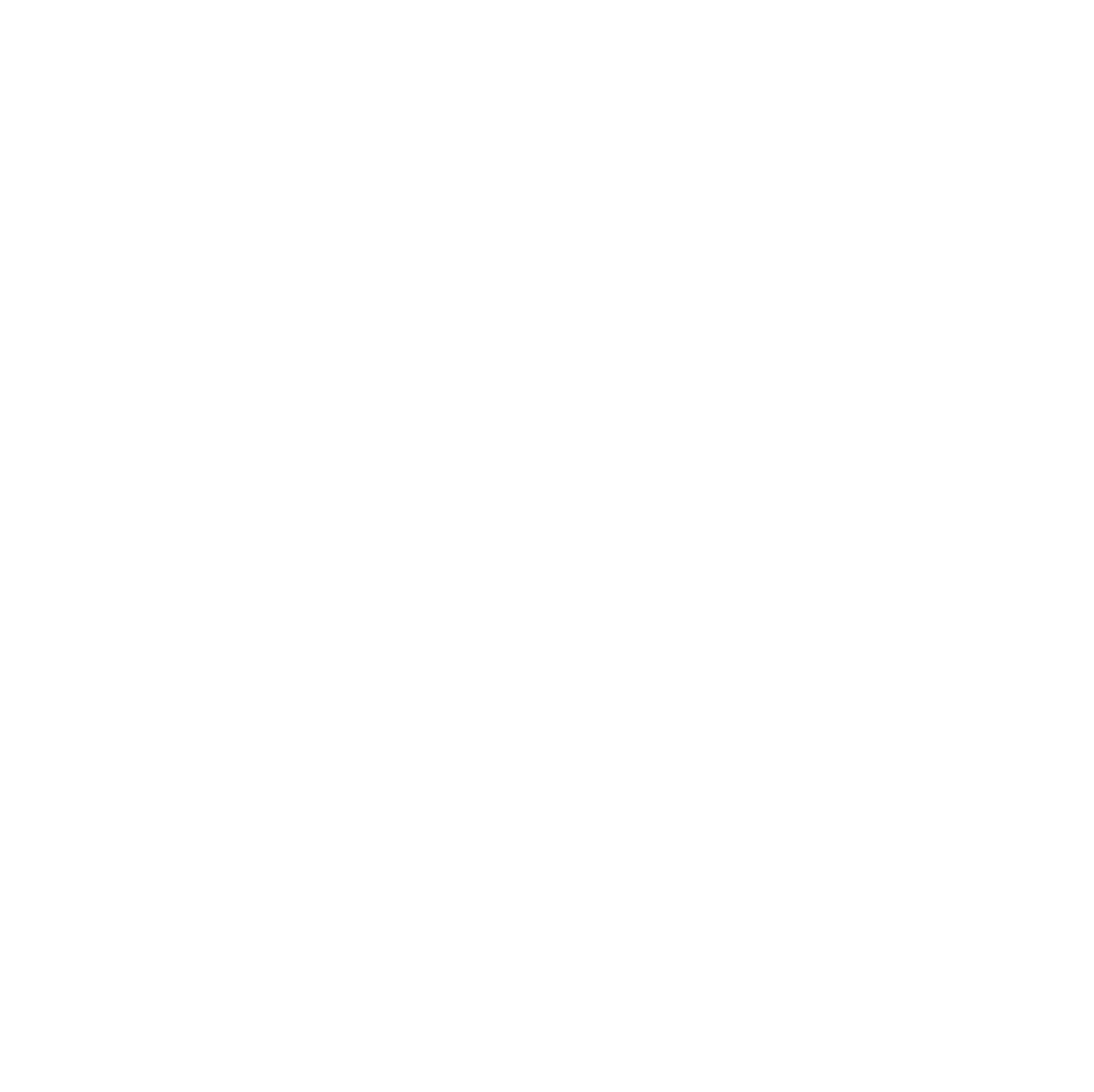Locate the bounding box coordinates of the element that should be clicked to execute the following instruction: "Enter your name in the 'Name' field".

[0.221, 0.501, 0.391, 0.54]